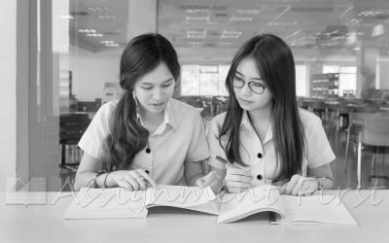What is written at the bottom of the image?
Based on the image, provide a one-word or brief-phrase response.

Assignment First